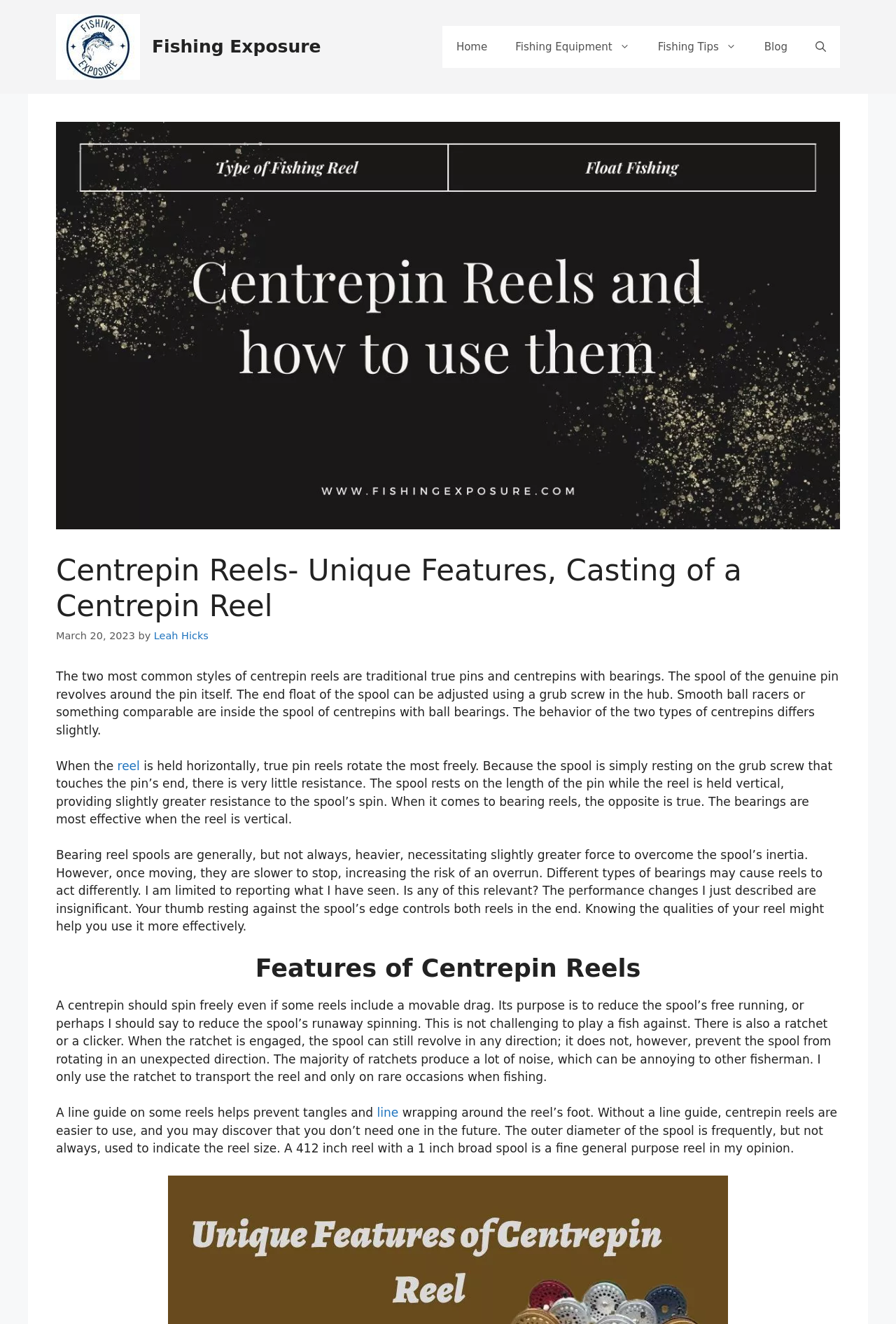Given the element description Fishing Tips, identify the bounding box coordinates for the UI element on the webpage screenshot. The format should be (top-left x, top-left y, bottom-right x, bottom-right y), with values between 0 and 1.

[0.718, 0.02, 0.837, 0.051]